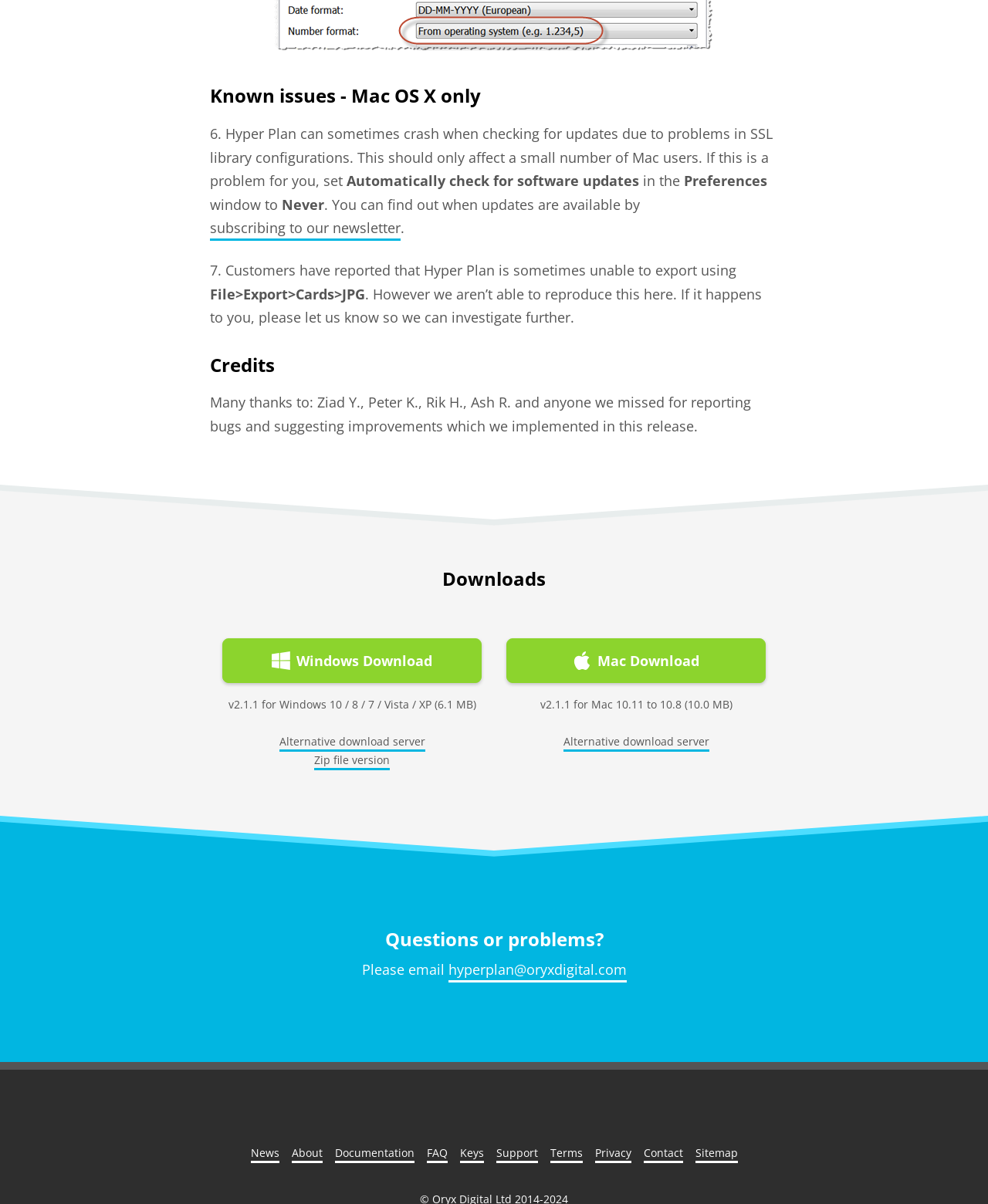How many download options are available for Windows?
Using the visual information, answer the question in a single word or phrase.

3